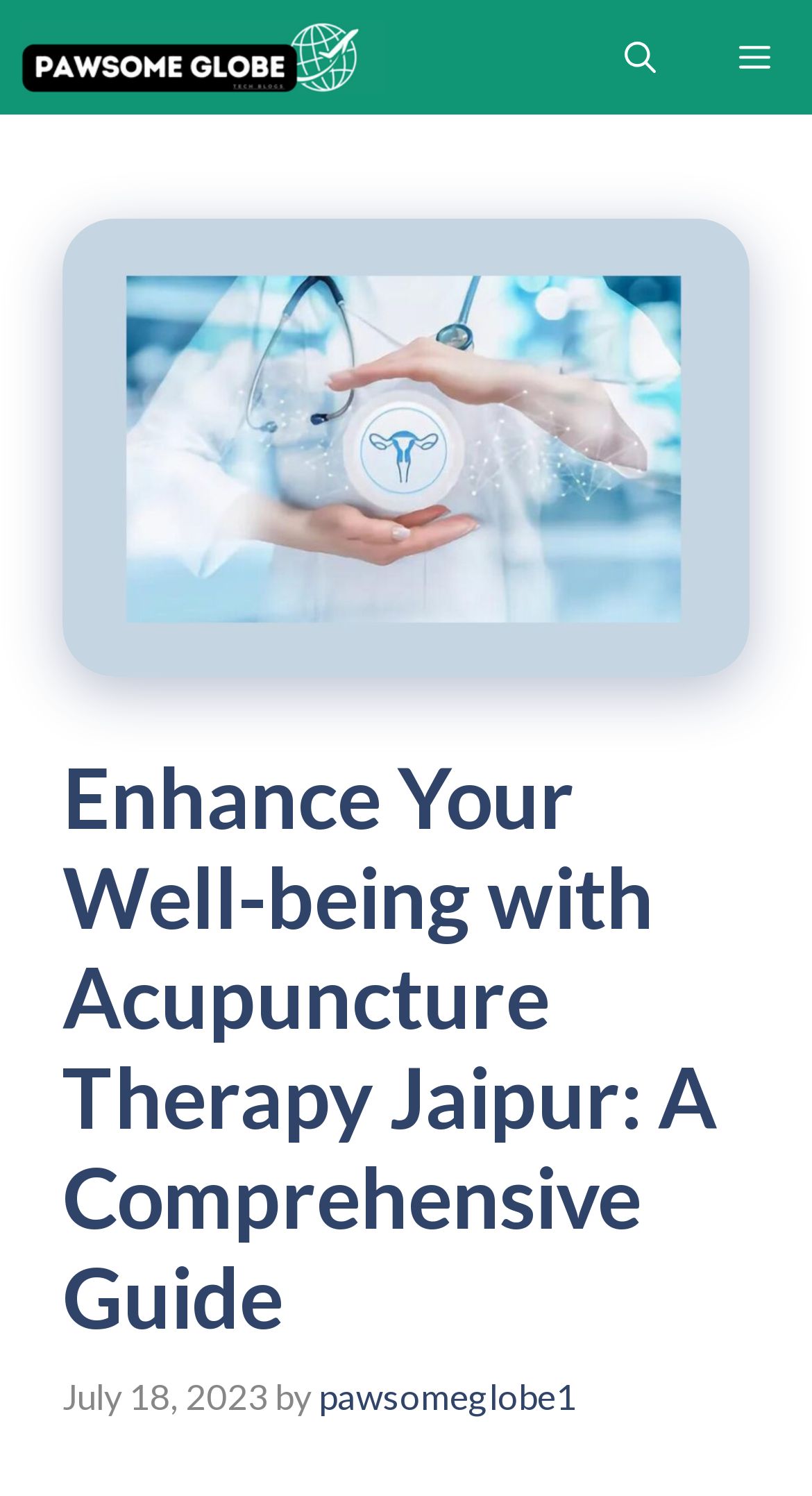Reply to the question with a single word or phrase:
How many buttons are in the primary navigation?

3